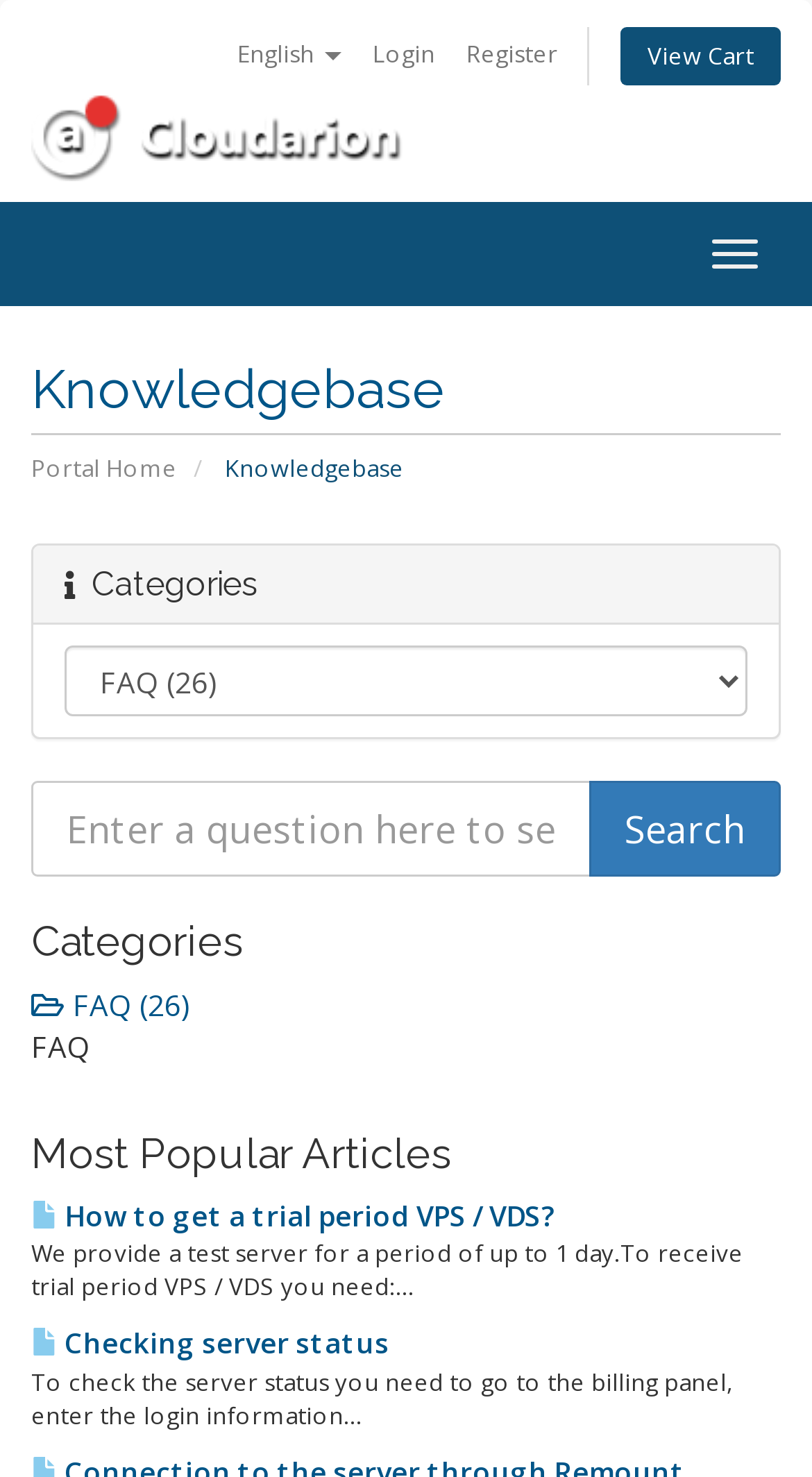Identify the bounding box coordinates necessary to click and complete the given instruction: "View FAQ articles".

[0.038, 0.667, 0.236, 0.694]